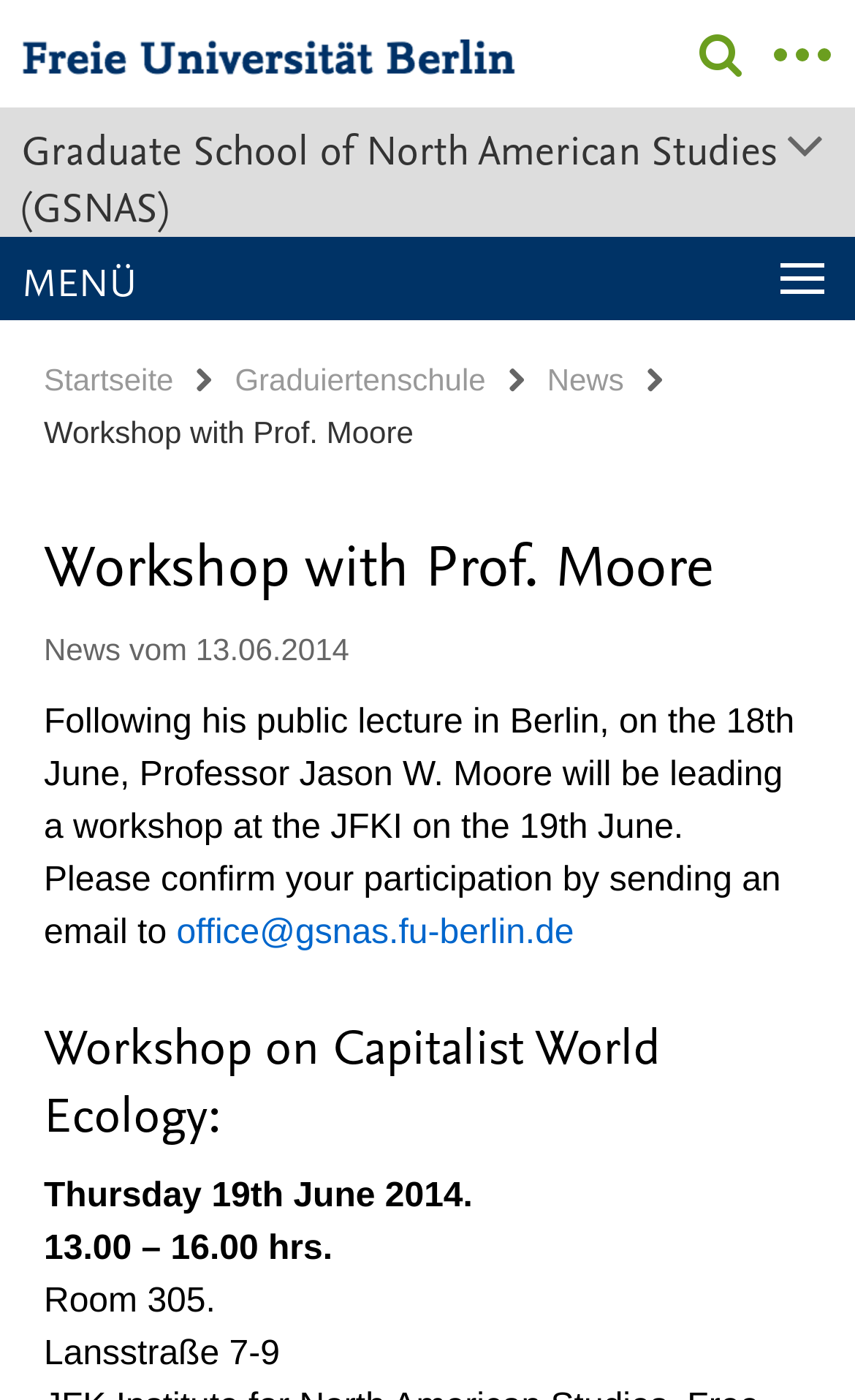What is the room number of the workshop?
Answer the question with a thorough and detailed explanation.

I found the answer by looking at the static text element with the text 'Room 305.' which is located at the bottom of the page.